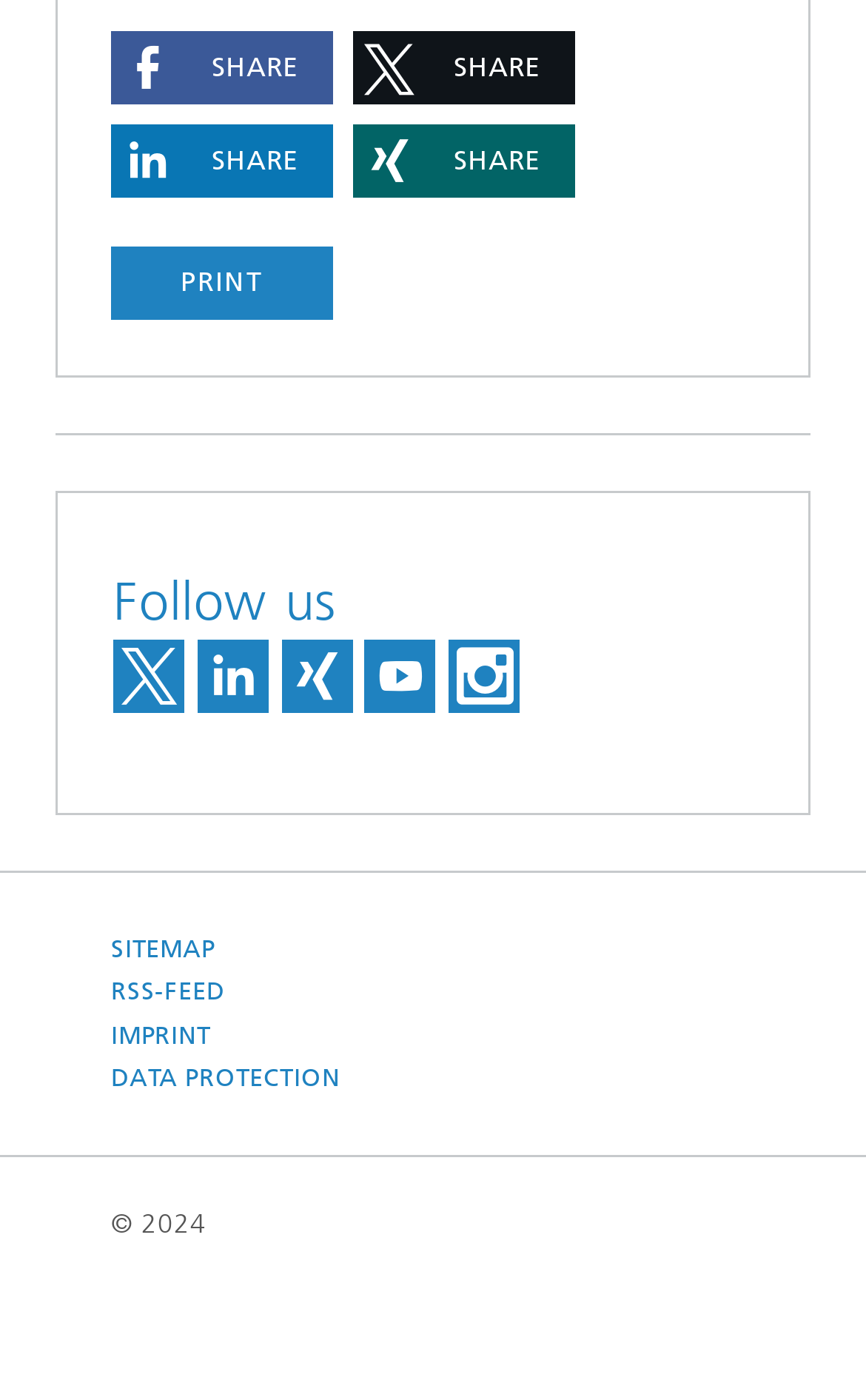Please determine the bounding box coordinates, formatted as (top-left x, top-left y, bottom-right x, bottom-right y), with all values as floating point numbers between 0 and 1. Identify the bounding box of the region described as: title="Visit us on Instagram"

[0.518, 0.457, 0.6, 0.509]